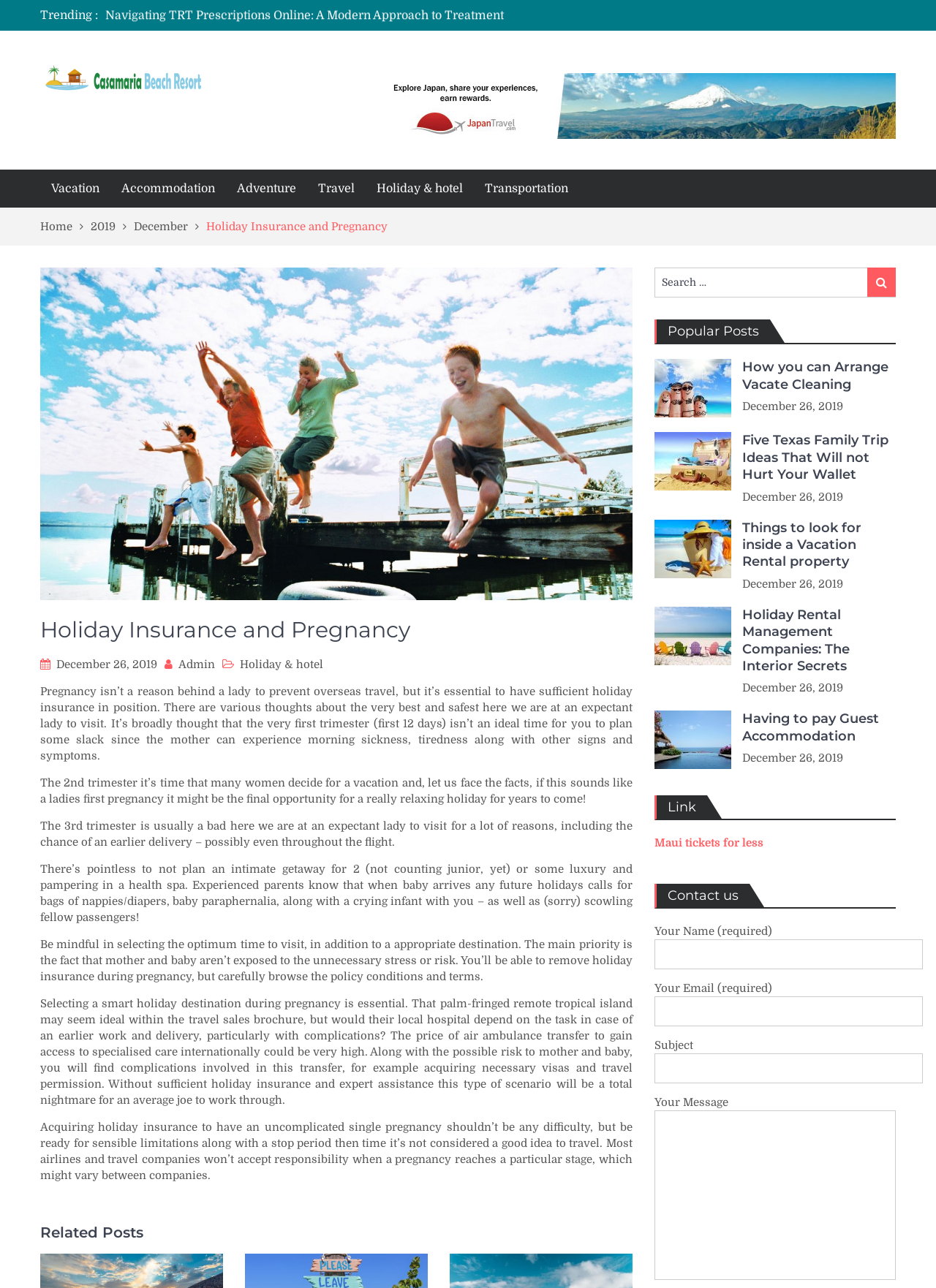Create an in-depth description of the webpage, covering main sections.

This webpage is about holiday insurance and pregnancy, specifically discussing the importance of having sufficient holiday insurance when traveling while pregnant. At the top of the page, there is a navigation bar with links to "Vacation", "Accommodation", "Adventure", "Travel", "Holiday & hotel", and "Transportation". Below this, there is a breadcrumbs navigation section showing the current page's location within the website.

The main content of the page is an article titled "Holiday Insurance and Pregnancy" which discusses the considerations pregnant women should take when planning a trip. The article is divided into several paragraphs, each discussing a different aspect of traveling while pregnant, such as the best time to travel, selecting a suitable destination, and the importance of having holiday insurance.

To the right of the article, there is a search bar and a section titled "Related Posts" which lists several links to other articles on the website. Below this, there is a section titled "Popular Posts" which lists several links to popular articles on the website, each with a heading and a date.

At the bottom of the page, there is a contact form with fields for name, email, subject, and message, allowing users to get in touch with the website owners.